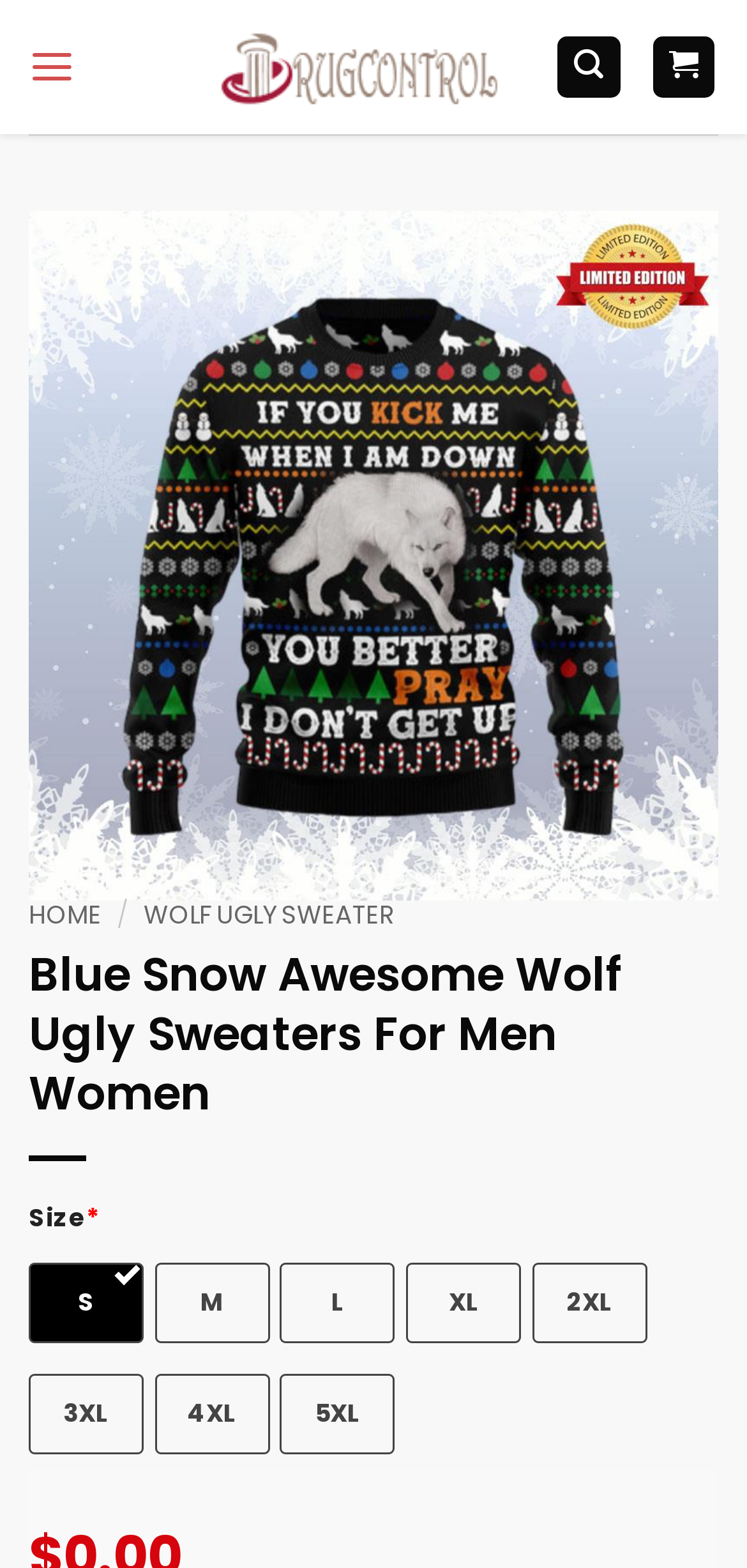Identify and provide the text content of the webpage's primary headline.

Blue Snow Awesome Wolf Ugly Sweaters For Men Women